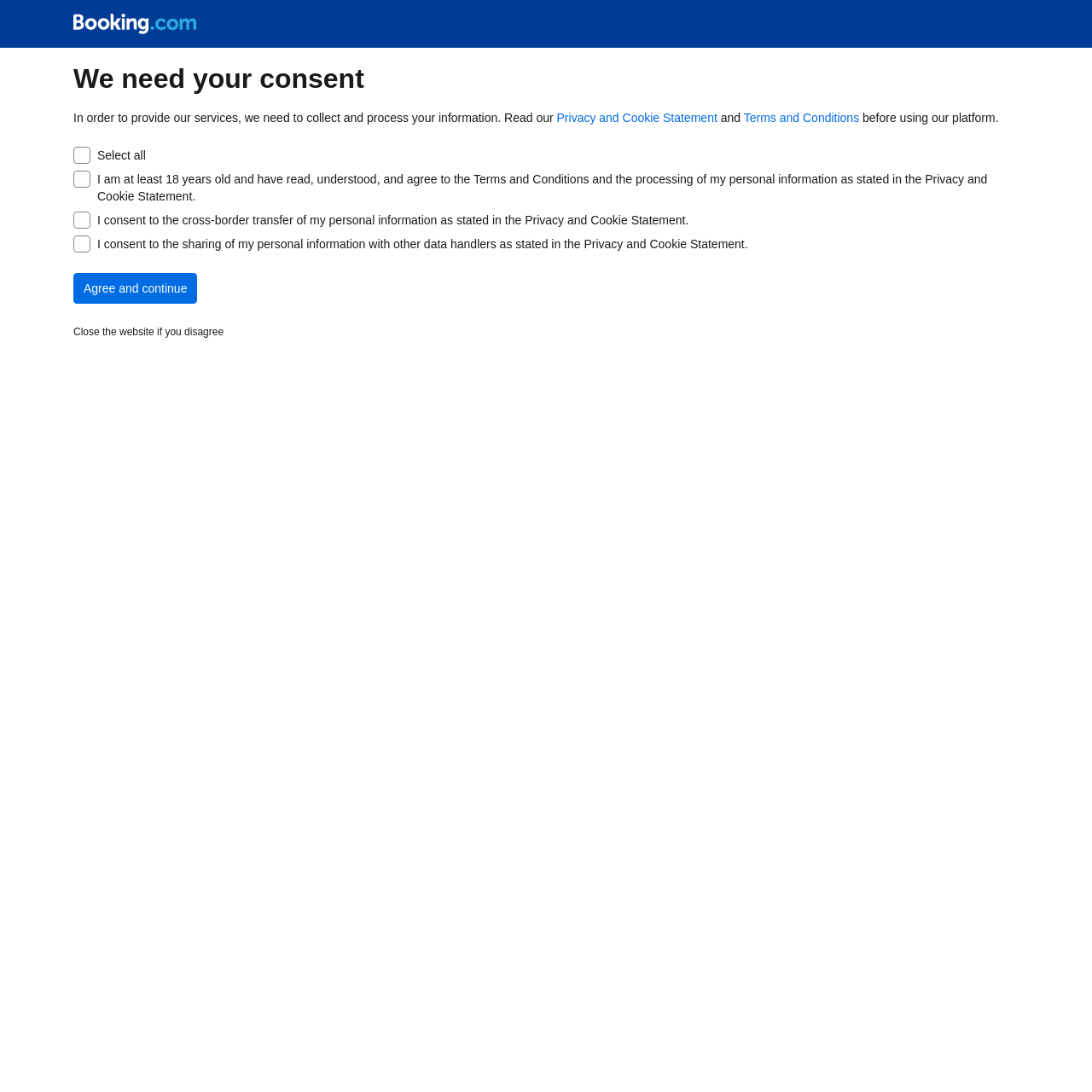What is the button at the bottom of the webpage for?
Answer the question using a single word or phrase, according to the image.

To agree and continue